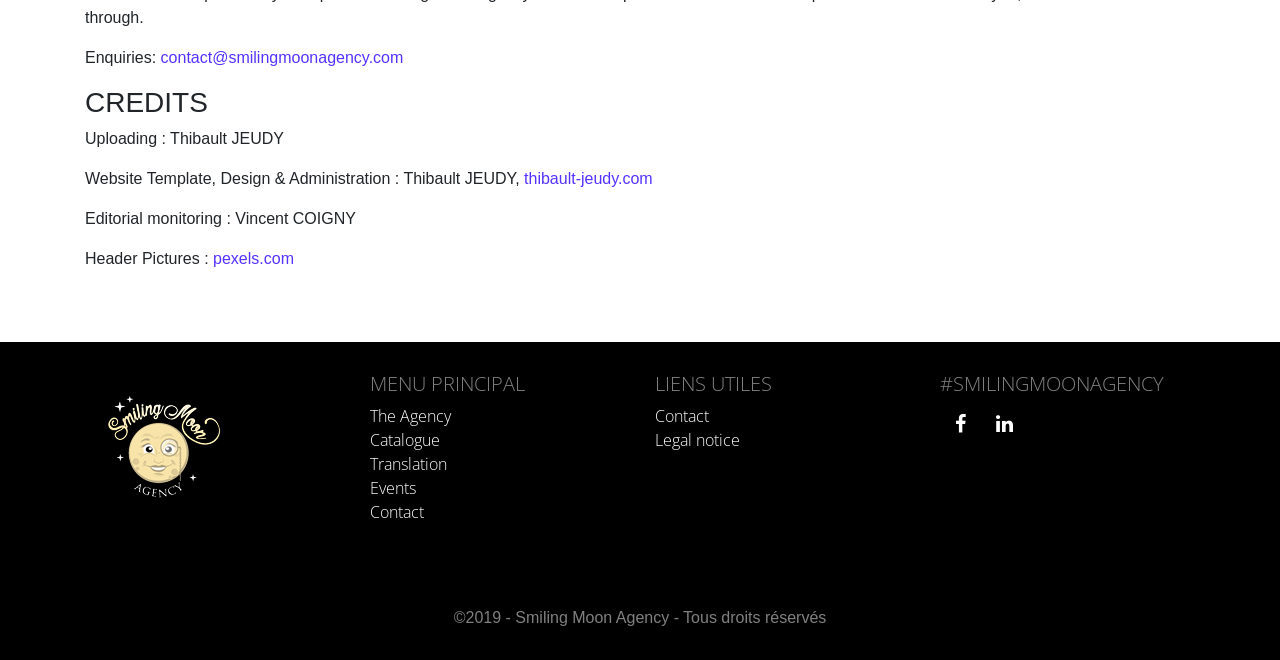Identify the bounding box coordinates for the UI element described as: "The Agency". The coordinates should be provided as four floats between 0 and 1: [left, top, right, bottom].

[0.289, 0.614, 0.352, 0.648]